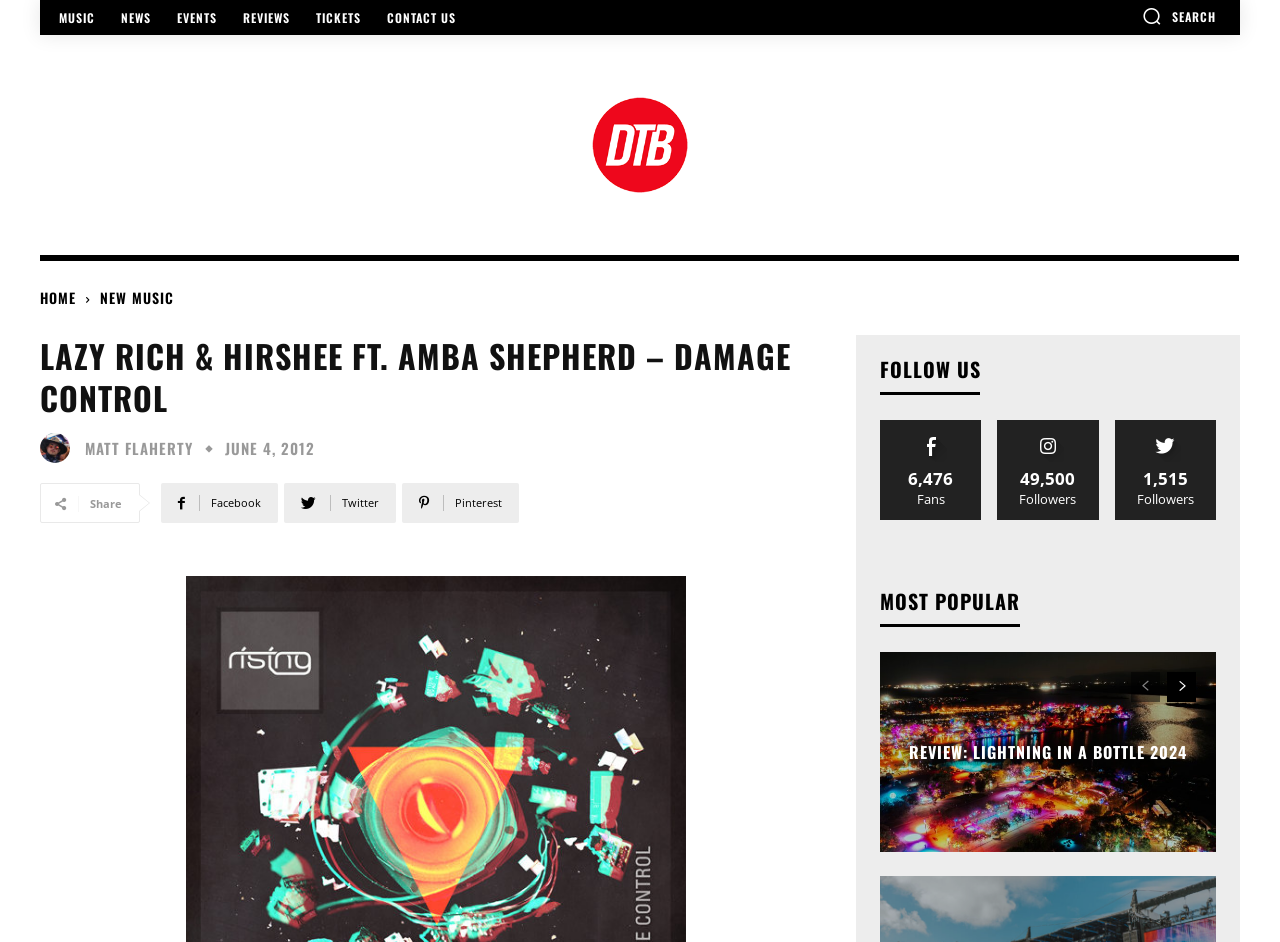What is the title of the review article?
Use the information from the screenshot to give a comprehensive response to the question.

The title of the review article can be found in the link 'Review: Lightning in a Bottle 2024' which is located in the 'MOST POPULAR' section of the webpage.